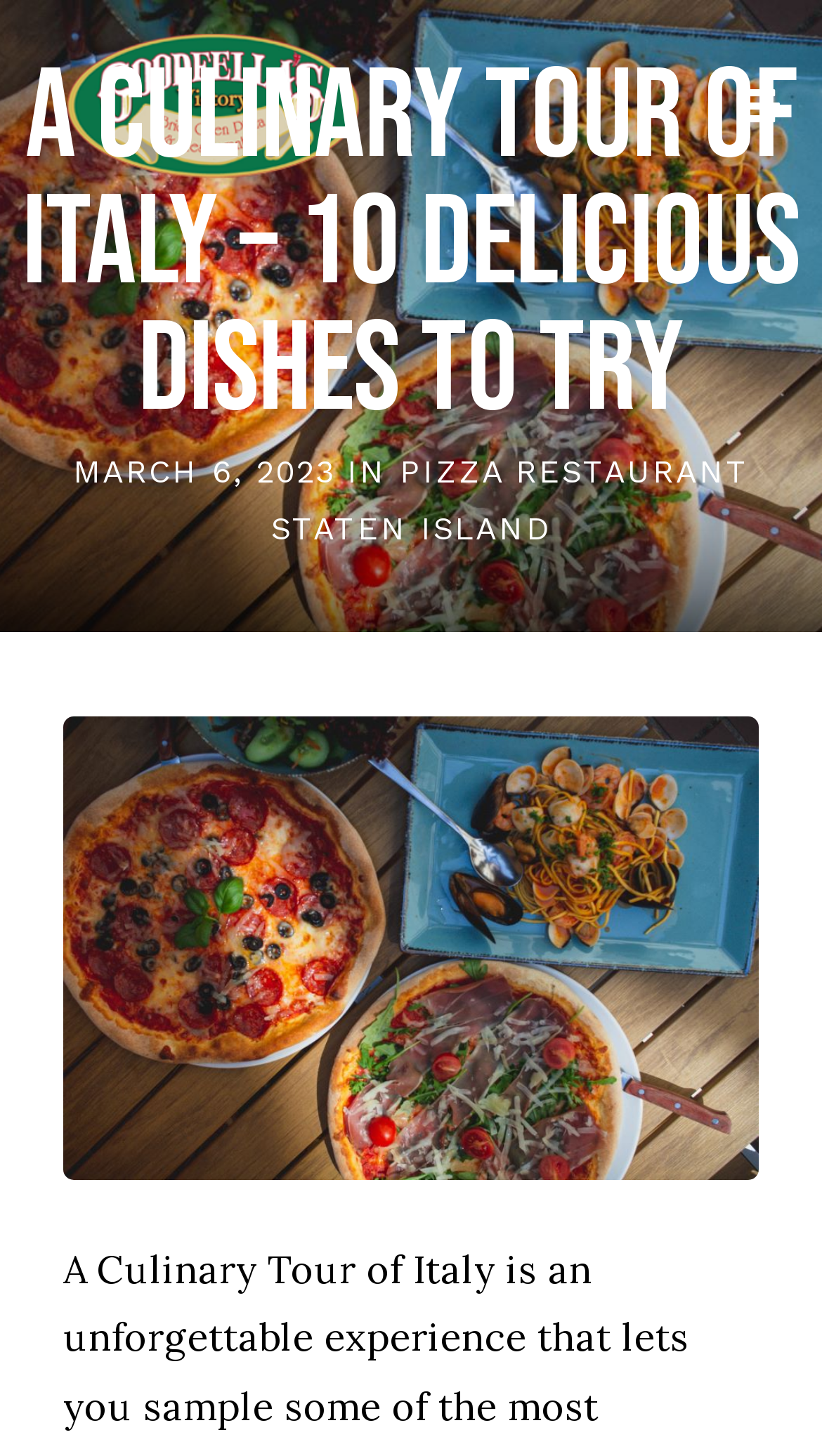Please indicate the bounding box coordinates of the element's region to be clicked to achieve the instruction: "Click the Goodfellas Logo". Provide the coordinates as four float numbers between 0 and 1, i.e., [left, top, right, bottom].

[0.051, 0.022, 0.462, 0.125]